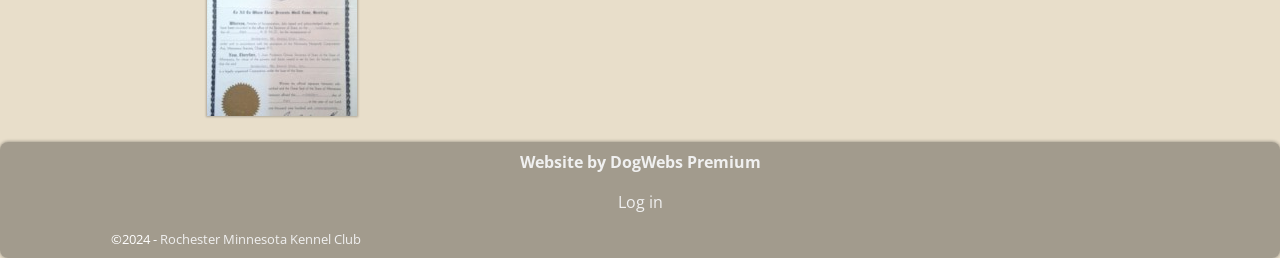From the webpage screenshot, predict the bounding box coordinates (top-left x, top-left y, bottom-right x, bottom-right y) for the UI element described here: Website by DogWebs Premium

[0.406, 0.585, 0.594, 0.671]